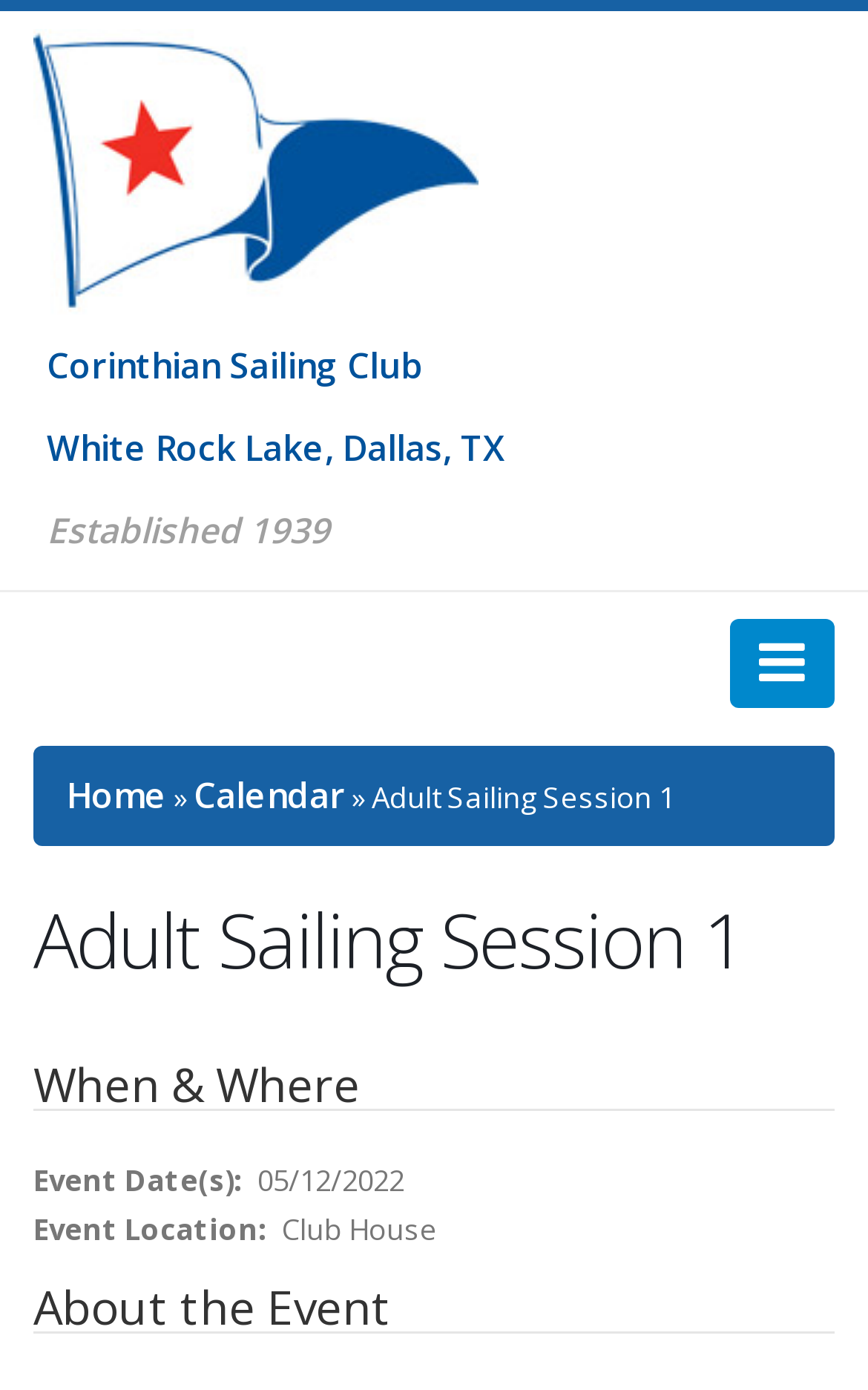Give a concise answer using one word or a phrase to the following question:
What is the event location of the Adult Sailing Session 1?

Club House